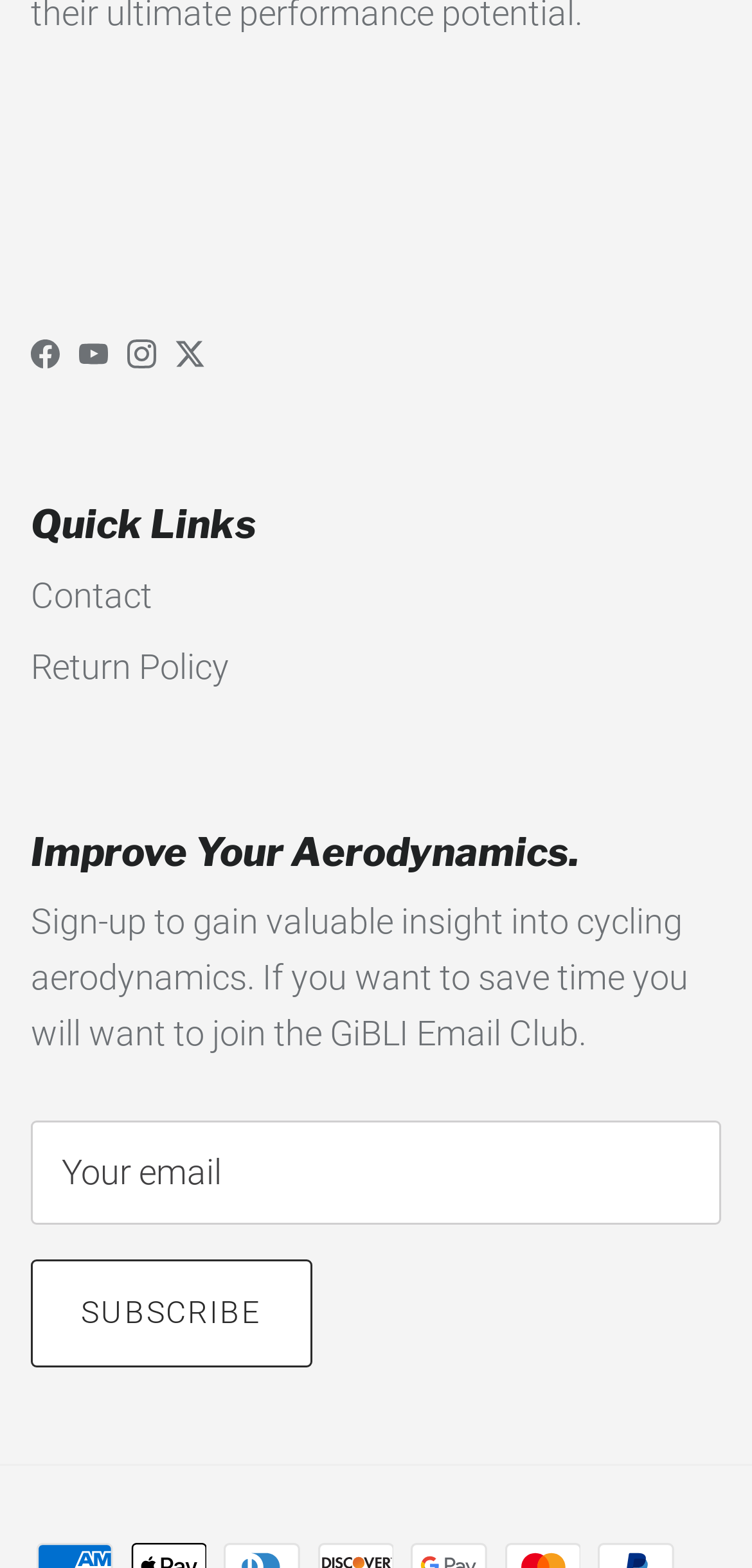What is the topic of the webpage?
Based on the image, answer the question with as much detail as possible.

The webpage has a static text 'Improve Your Aerodynamics.' and another static text 'Sign-up to gain valuable insight into cycling aerodynamics.', indicating that the topic of the webpage is cycling aerodynamics.